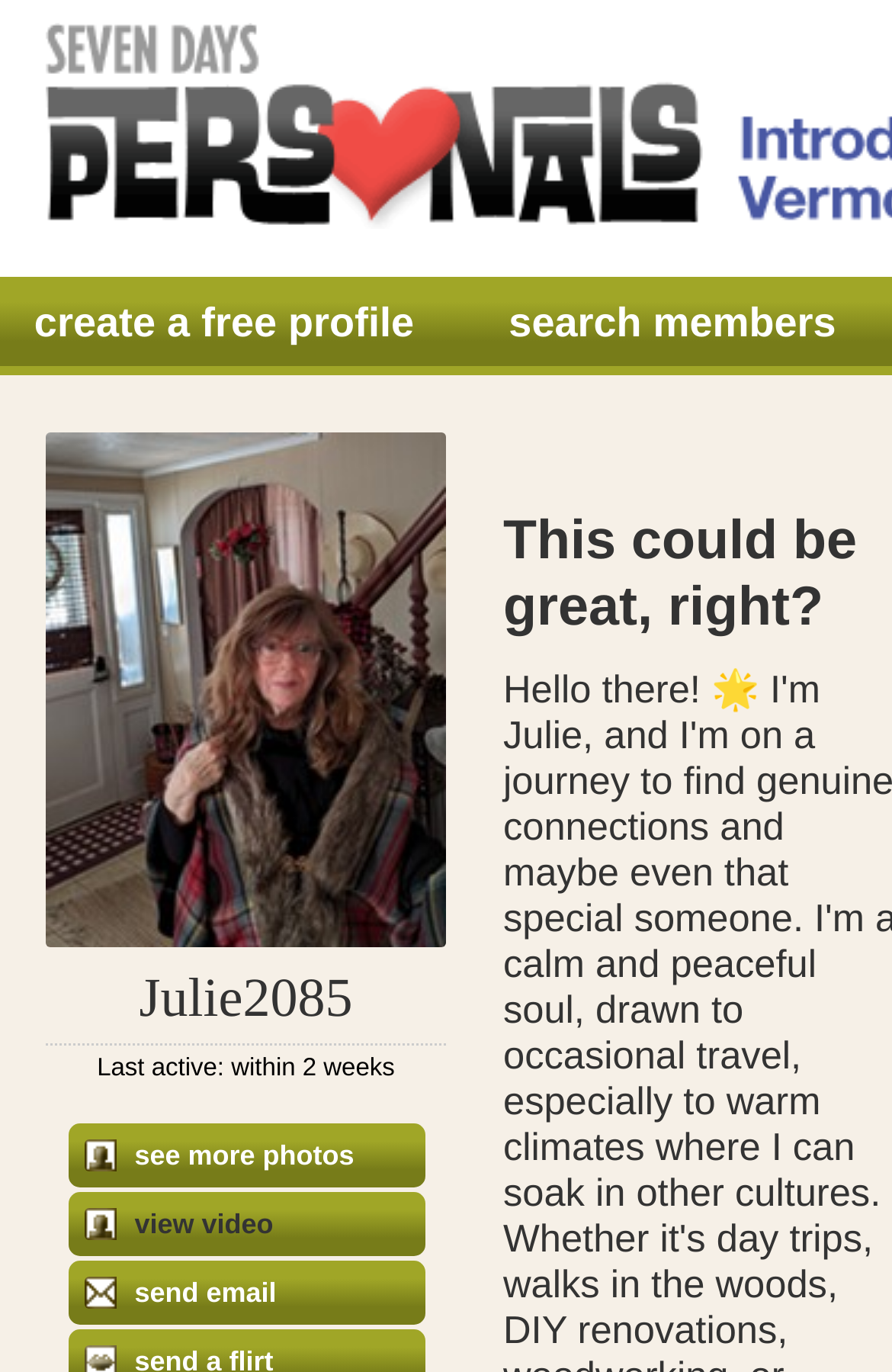Create a detailed description of the webpage's content and layout.

The webpage is a dating platform, specifically focused on Vermont, with a prominent call-to-action to create a free profile. At the top-left corner, there is a link to create a free profile, which is surrounded by a table with several rows. 

In the table, there are multiple profiles displayed, each with a username, such as "Julie2085", and additional information like "Last active: within 2 weeks". Below each username, there are three options: "see more photos", "view video", and "send email", which are all links. 

To the right of the "create a free profile" link, there is a small image. The overall layout is organized, with clear sections for different elements, making it easy to navigate.